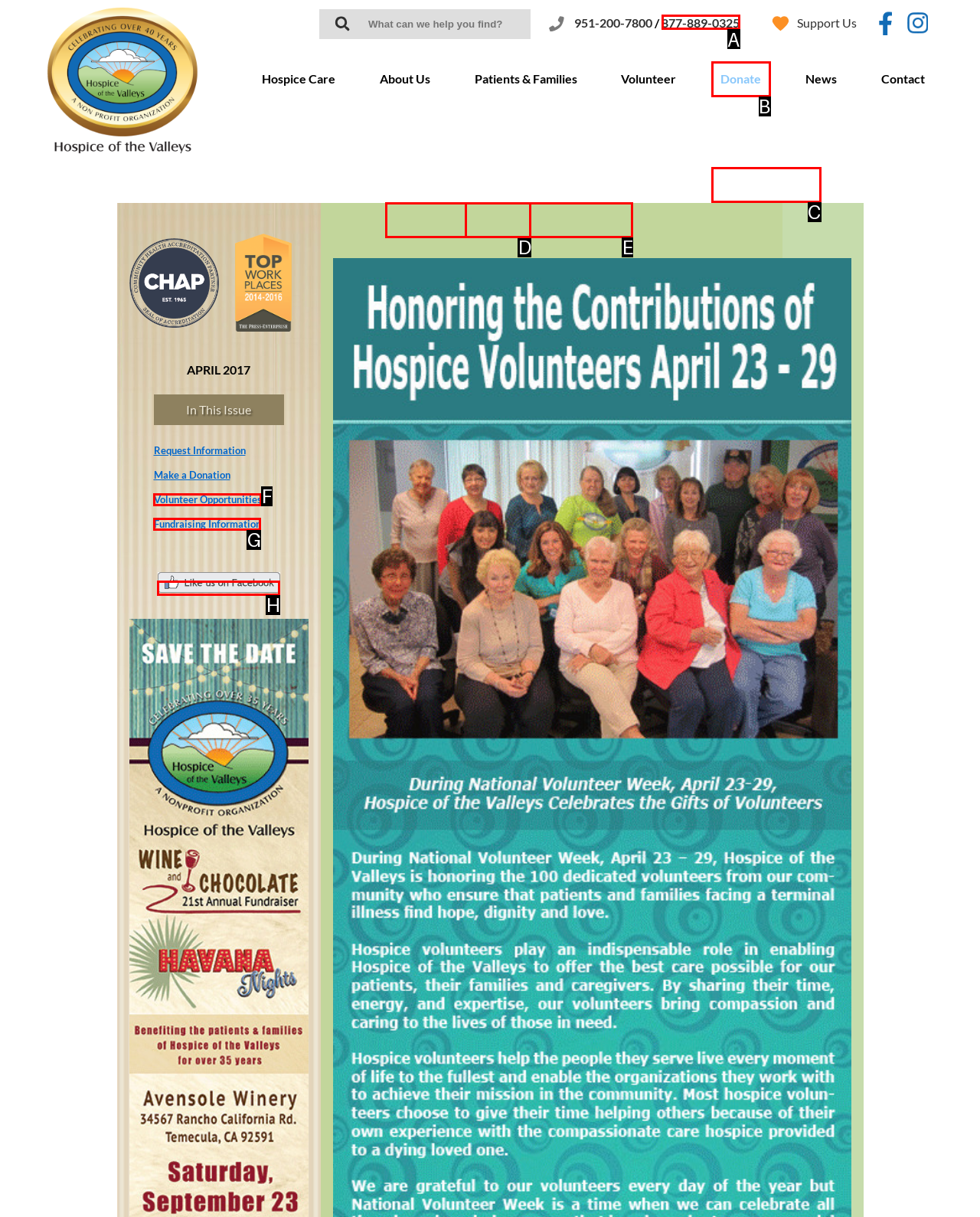From the description: <img decoding="async" src="/wp-content/images/newsletter/facebookButton.png" />, identify the option that best matches and reply with the letter of that option directly.

H